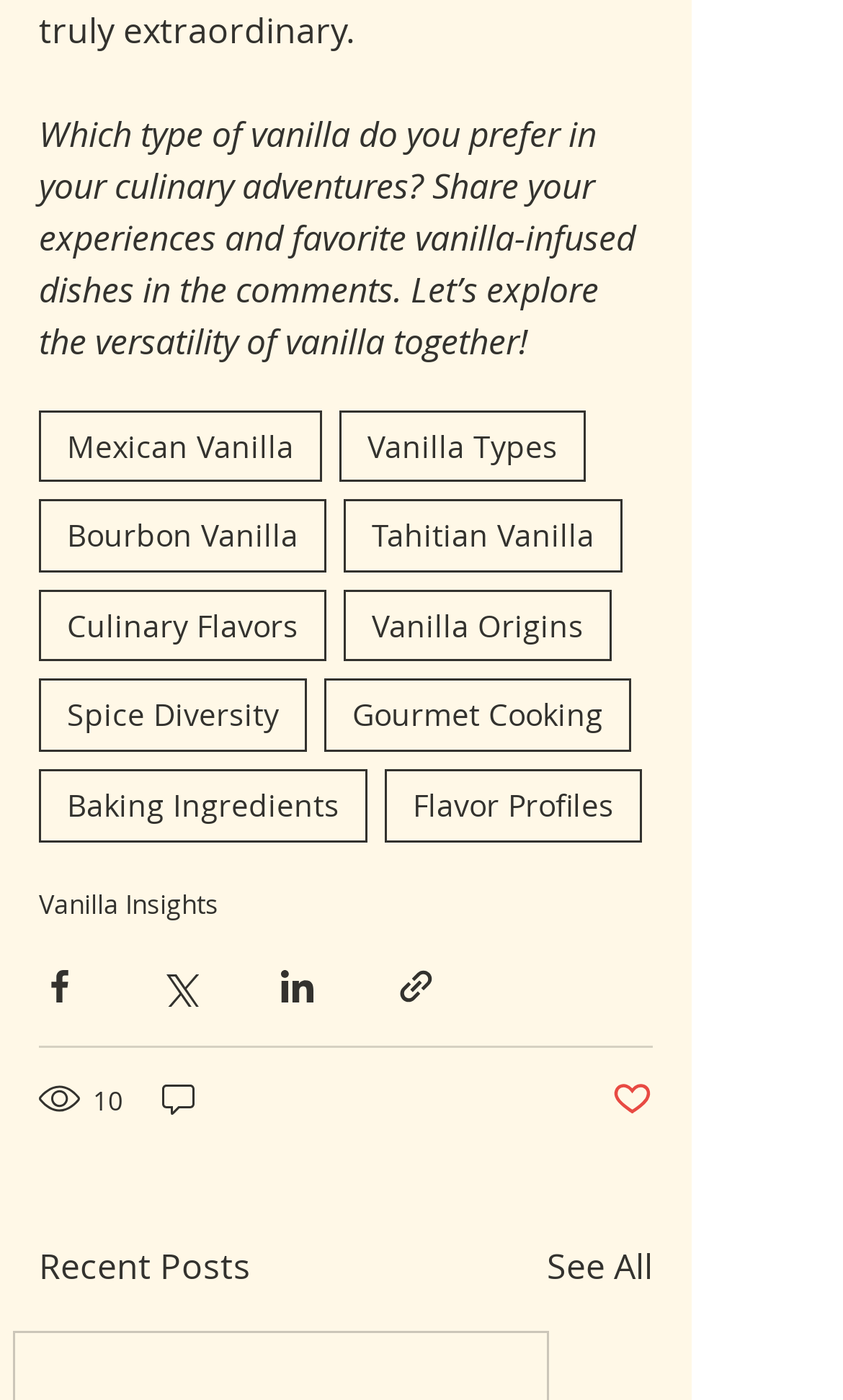Examine the image and give a thorough answer to the following question:
What is the section below the main post about?

The heading 'Recent Posts' at the bottom of the webpage suggests that the section below the main post is for displaying recent posts, and the 'See All' link implies that there are more posts to explore.